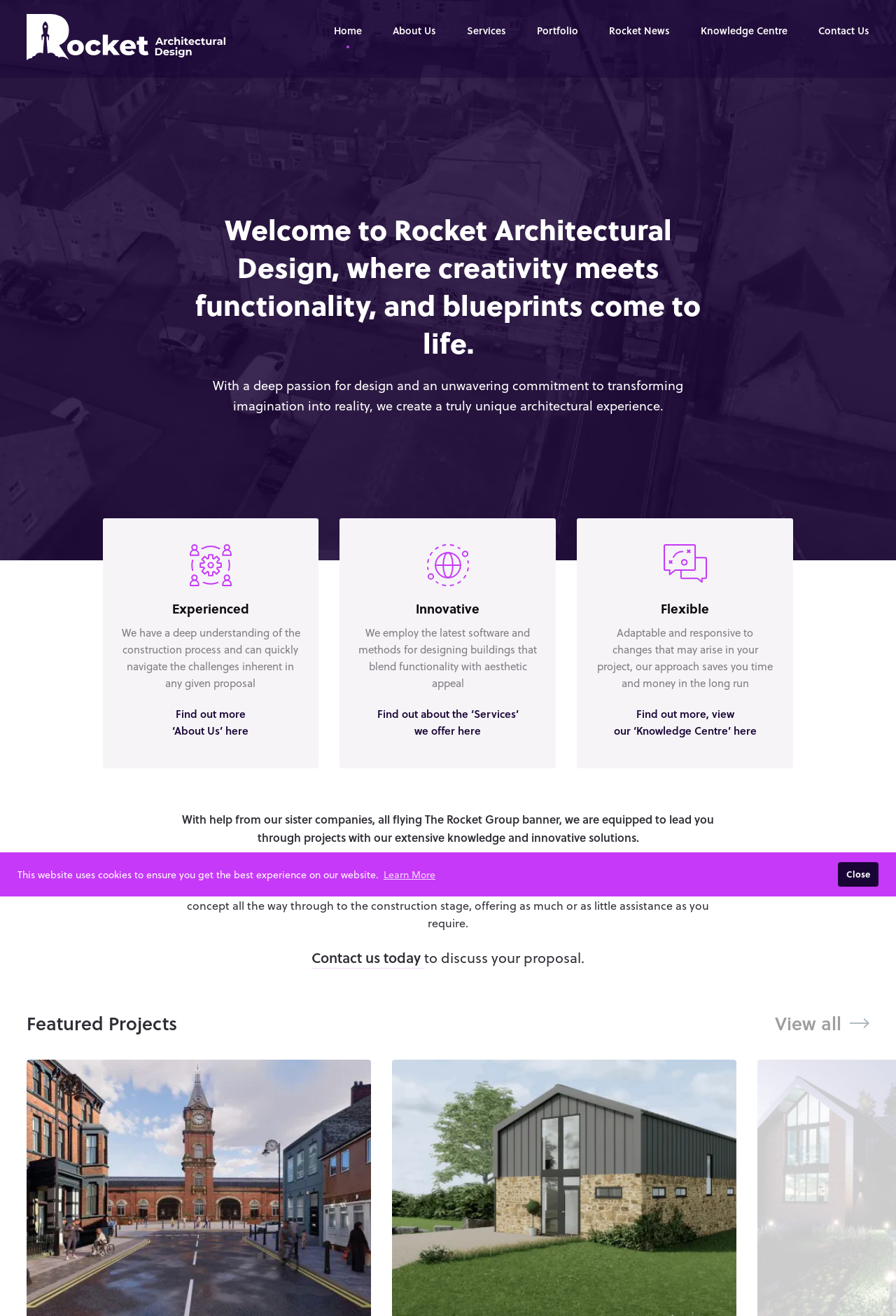Produce a meticulous description of the webpage.

The webpage is about Rocket Architectural Design, a company that combines creativity and functionality in their architectural services. At the top of the page, there is a cookie consent dialog with a message explaining the use of cookies on the website, accompanied by "Learn More" and "Close" buttons.

Below the dialog, there is a logo of Rocket Architectural Design, which is an image linked to the company's homepage. The main navigation menu is situated below the logo, featuring links to various sections of the website, including "Home", "About Us", "Services", "Portfolio", "Rocket News", "Knowledge Centre", and "Contact Us".

The main content of the page is divided into sections. The first section welcomes visitors to Rocket Architectural Design, highlighting the company's mission to transform imagination into reality. This section features a heading, a paragraph of text, and a background video that spans the entire width of the page.

The next section showcases the company's strengths, with three columns featuring headings and links to relevant sections of the website. The columns are titled "Experienced", "Innovative", and "Flexible", and provide brief descriptions of the company's capabilities in each area.

Below these columns, there is a section that discusses the company's approach to projects, highlighting their ability to accommodate clients' needs and provide support throughout the construction process. This section features two paragraphs of text and a call-to-action link to "Contact us today" to discuss a proposal.

Finally, there is a "Featured Projects" section at the bottom of the page, which invites visitors to "View all" projects.